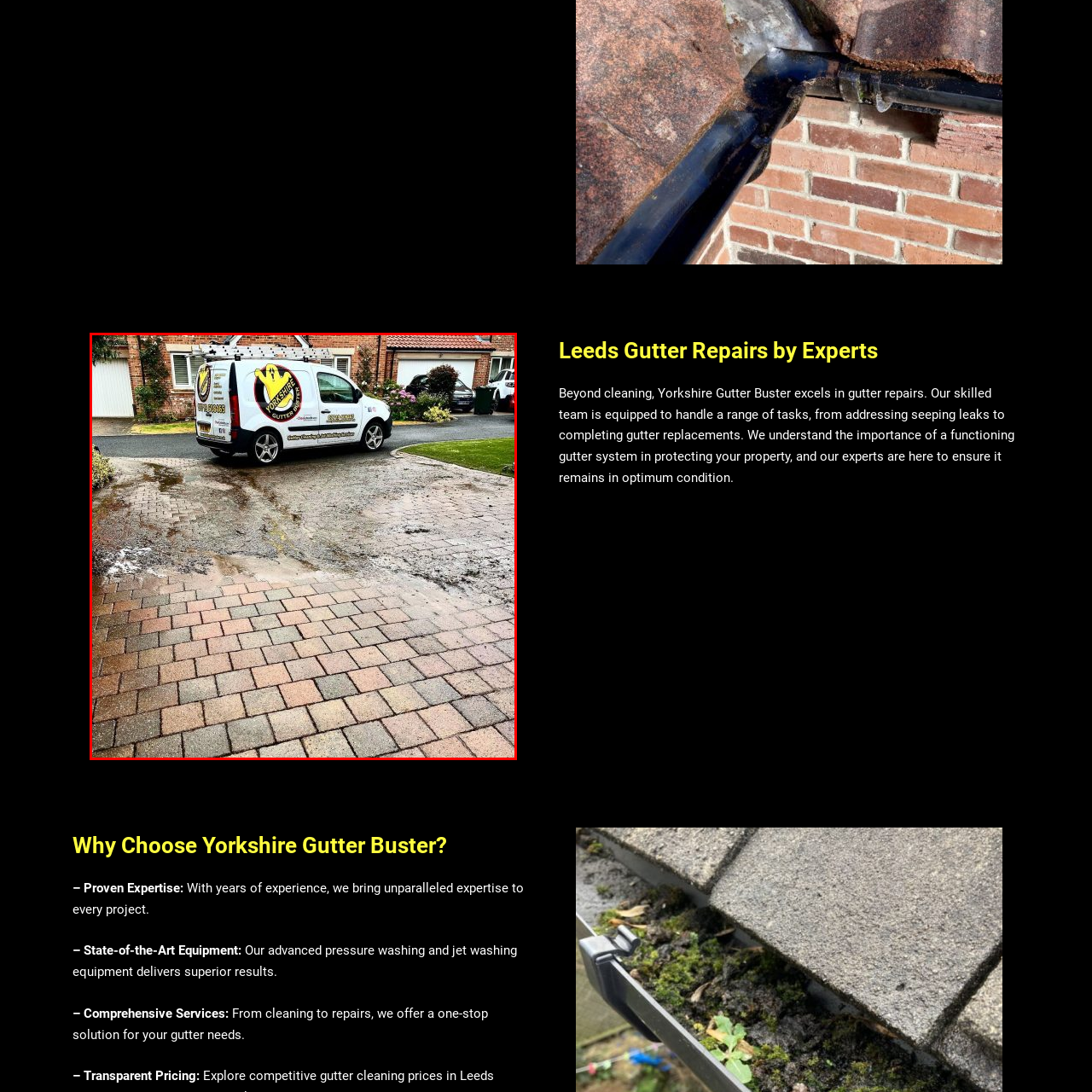Direct your attention to the segment of the image enclosed by the red boundary and answer the ensuing question in detail: What type of service does Yorkshire Gutter Buster provide?

The image and caption suggest that Yorkshire Gutter Buster provides gutter repairs and cleaning services, as the van is parked in a residential area and the company's branding and logo are prominently displayed, indicating their expertise in maintaining optimal gutter systems for properties.